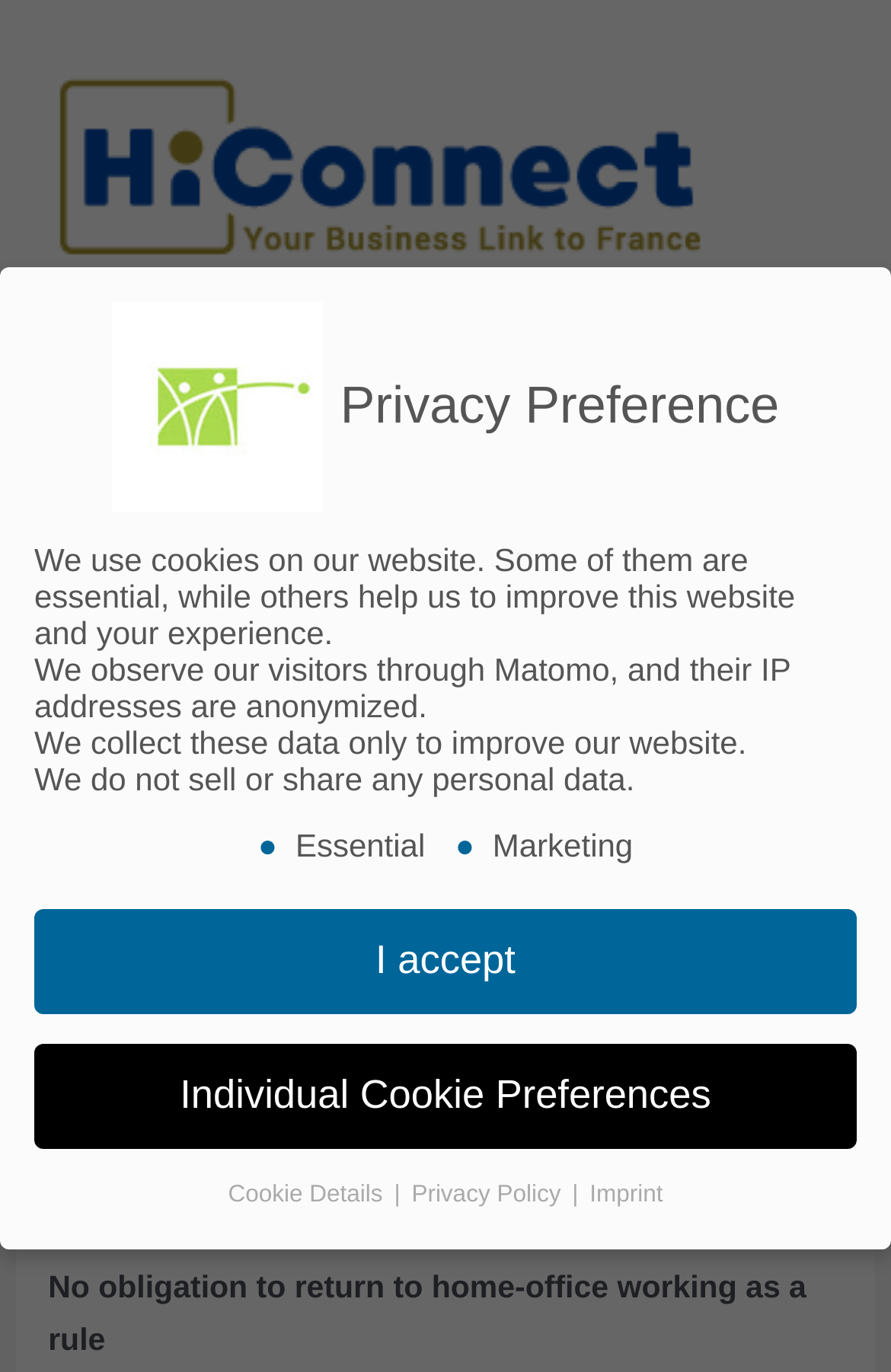Identify and extract the main heading from the webpage.

Covid-19: the health protocol applicable to companies has been updated on November 29th, 2021